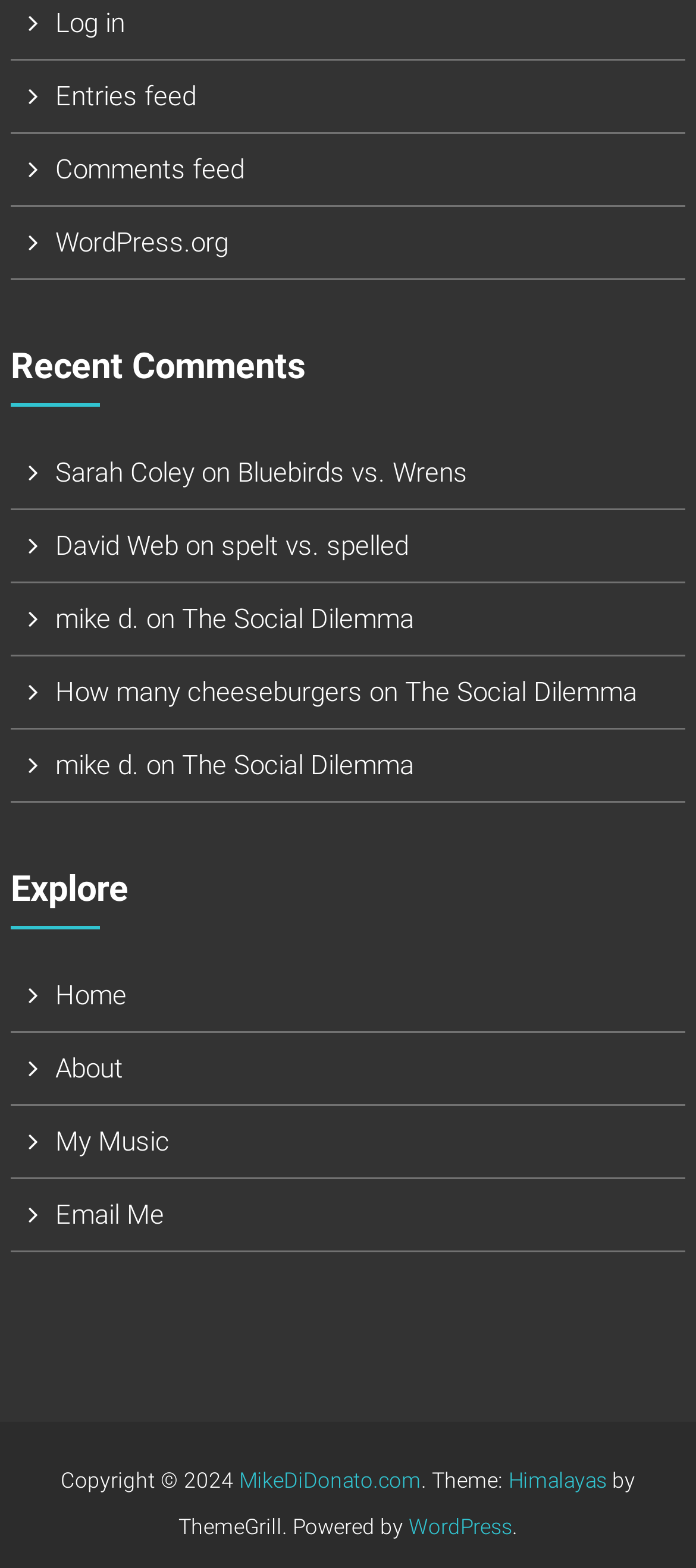Can you pinpoint the bounding box coordinates for the clickable element required for this instruction: "Read the post 'Bluebirds vs. Wrens'"? The coordinates should be four float numbers between 0 and 1, i.e., [left, top, right, bottom].

[0.341, 0.292, 0.671, 0.312]